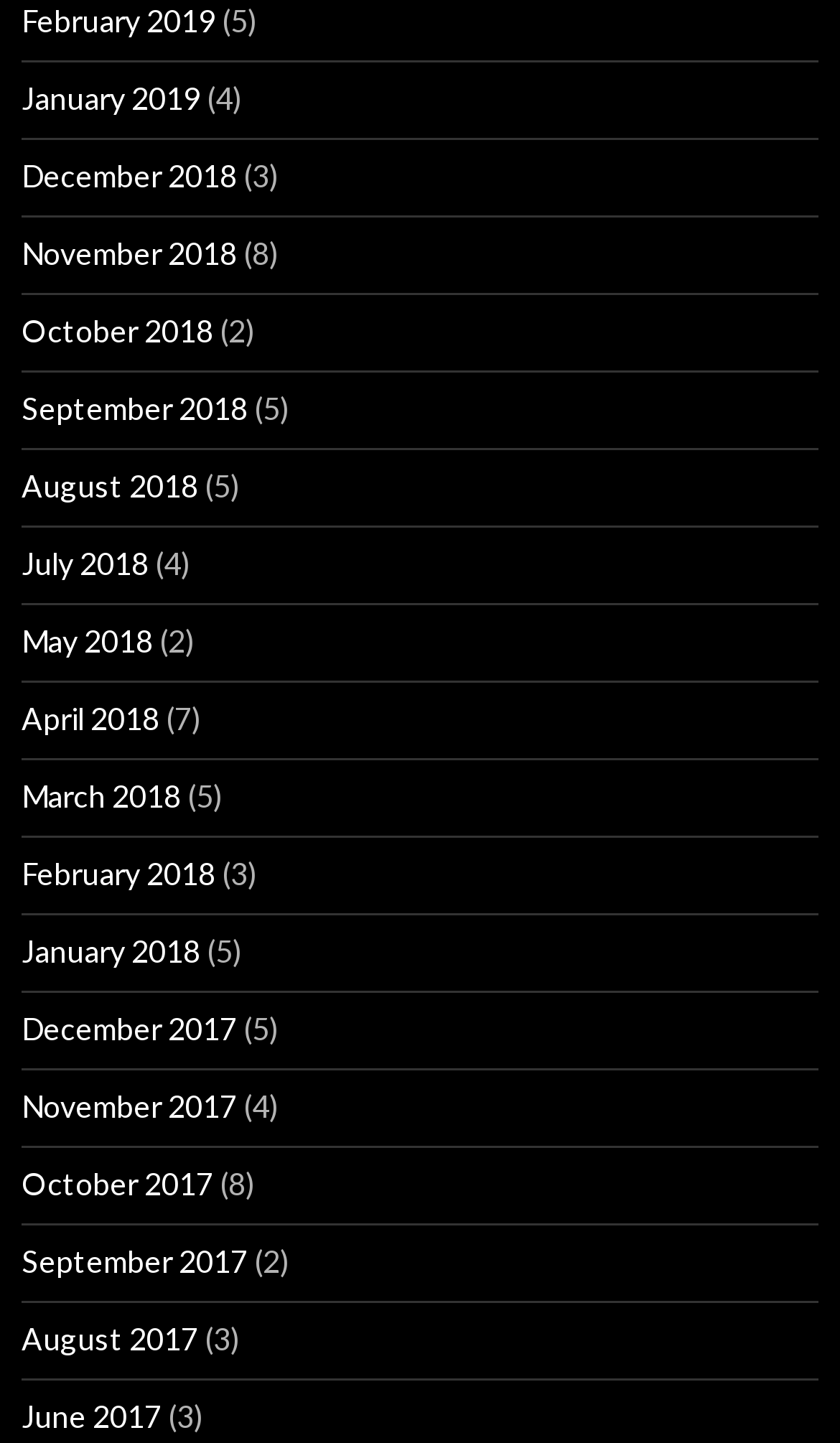What is the earliest month listed?
Refer to the image and provide a one-word or short phrase answer.

June 2017